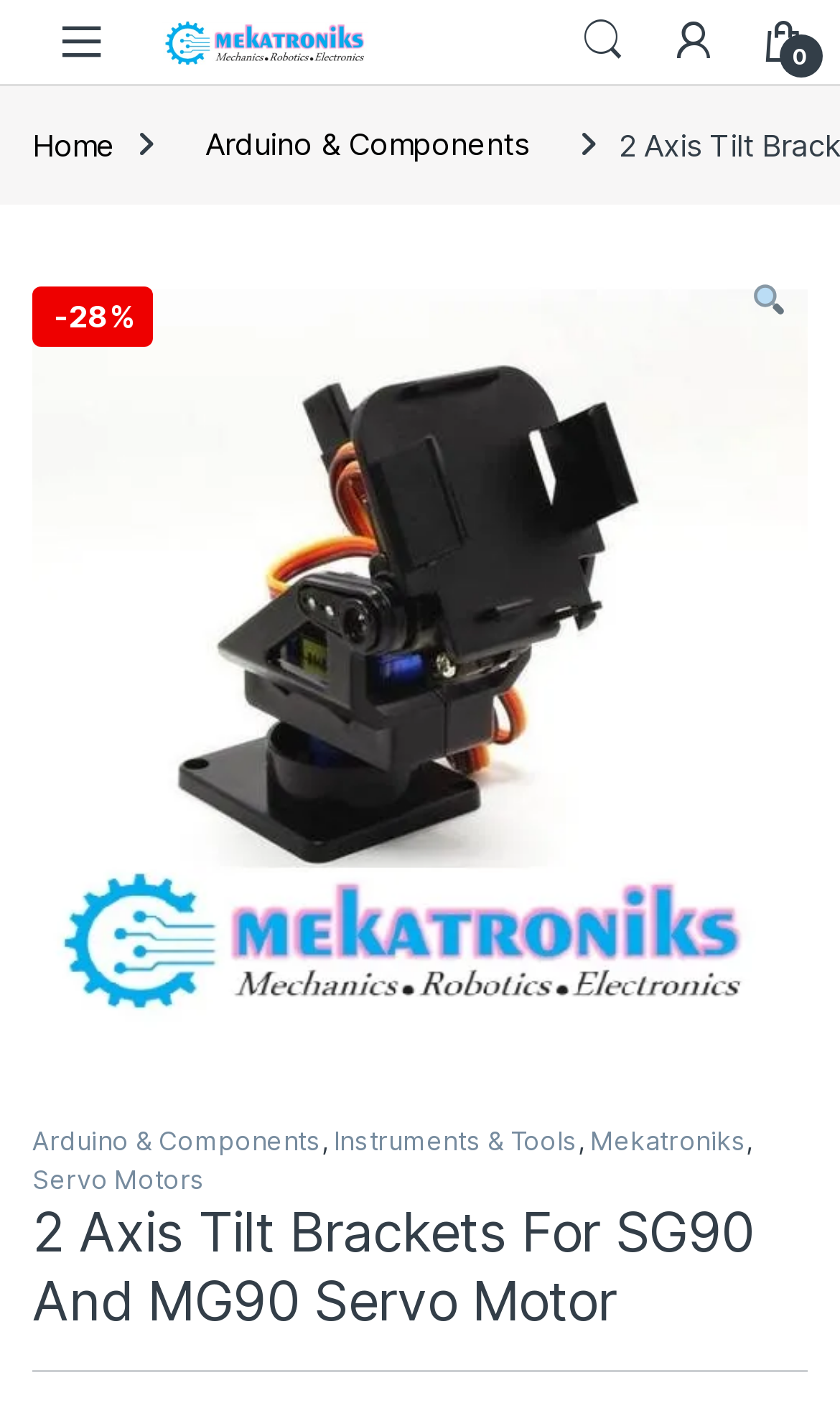What is the purpose of the bracket?
Provide a detailed and extensive answer to the question.

I found the purpose of the bracket by looking at the heading of the webpage, which says '2 Axis Tilt Brackets For SG90 And MG90 Servo Motor', indicating that the bracket is designed for use with SG90 and MG90 servo motors.